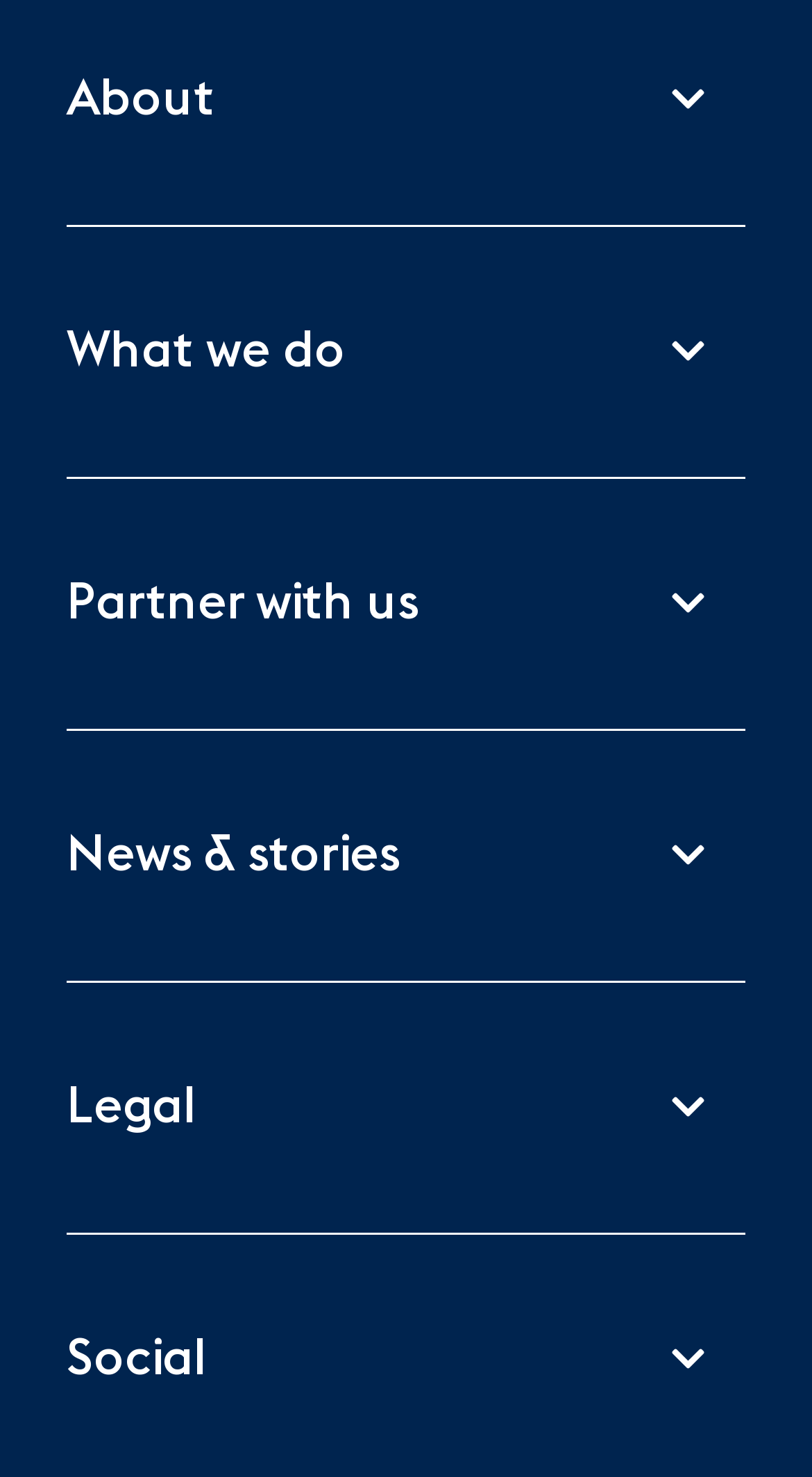Answer the question below using just one word or a short phrase: 
How many buttons are there on the webpage?

6